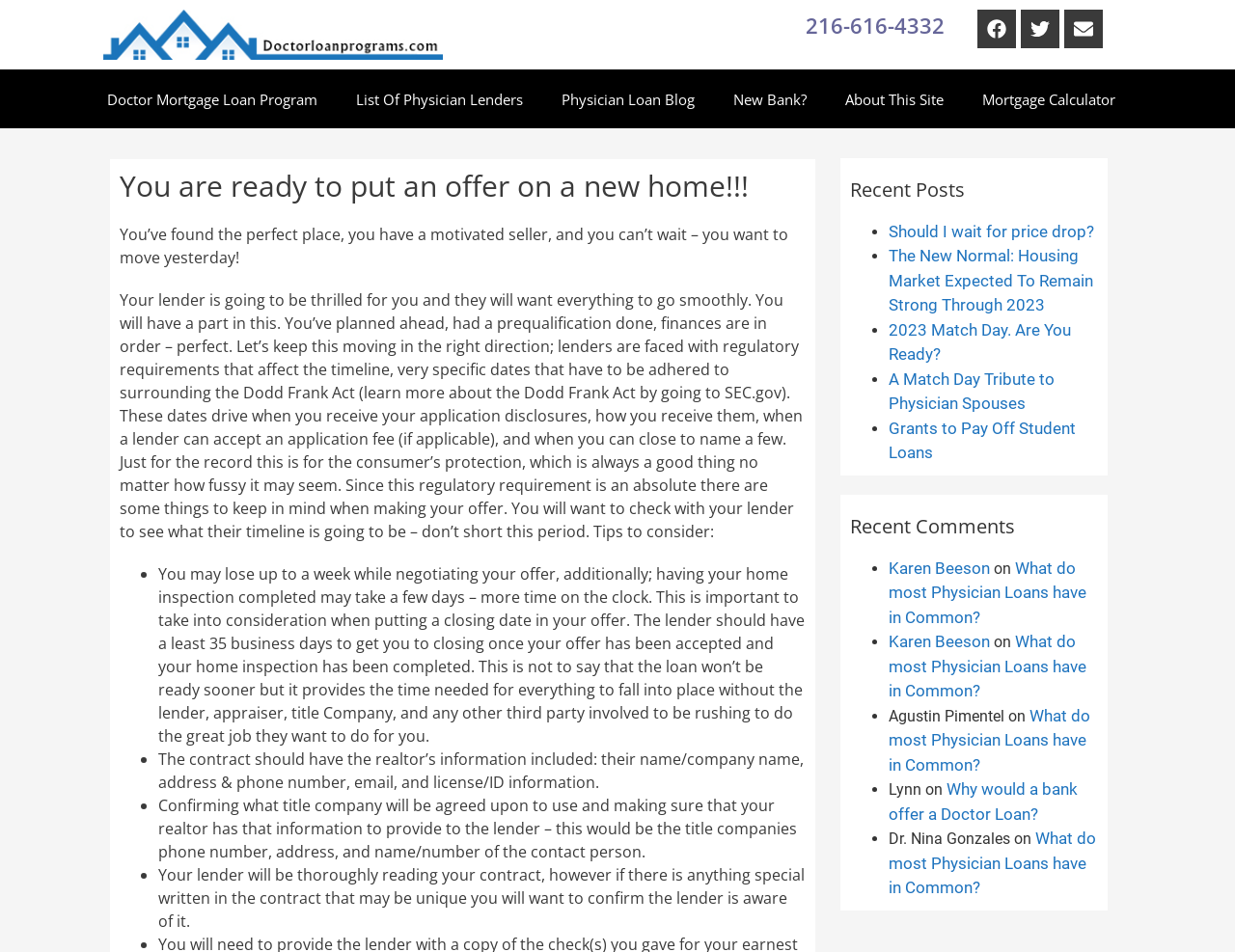Could you provide the bounding box coordinates for the portion of the screen to click to complete this instruction: "Visit the Facebook page"?

[0.791, 0.01, 0.823, 0.051]